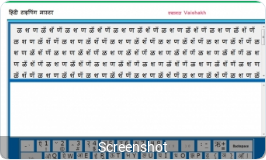Offer a comprehensive description of the image.

This screenshot features the user interface of the "Hindii Typing Tutor," a software designed to help users learn to type in Hindi. The primary section of the interface displays a series of Hindi characters, providing practice for learners to familiarize themselves with the layout of the Hindi keyboard. Below the character display, there is an empty text area intended for users to practice typing. 

At the bottom of the screen, a keyboard layout is illustrated, showing the keys associated with the Hindi script, which aids learners in understanding how to type various letters and symbols. The software emphasizes a structured learning approach, with a straightforward layout that facilitates typing practice. This tool is suitable for users at different skill levels, aiming to enhance their typing proficiency in Hindi.